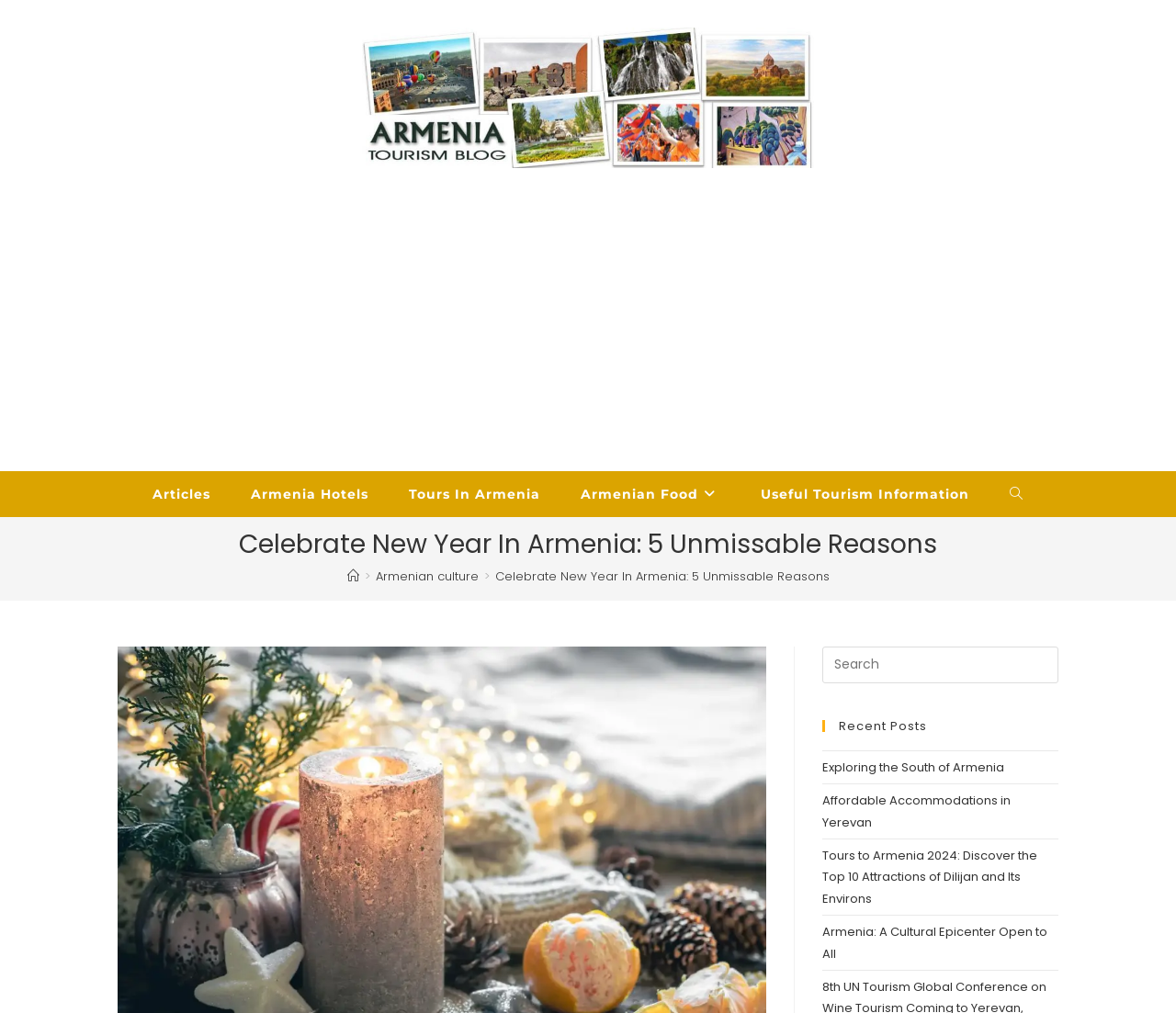What is the name of the blog?
Using the visual information, reply with a single word or short phrase.

Armenia Tourism Blog